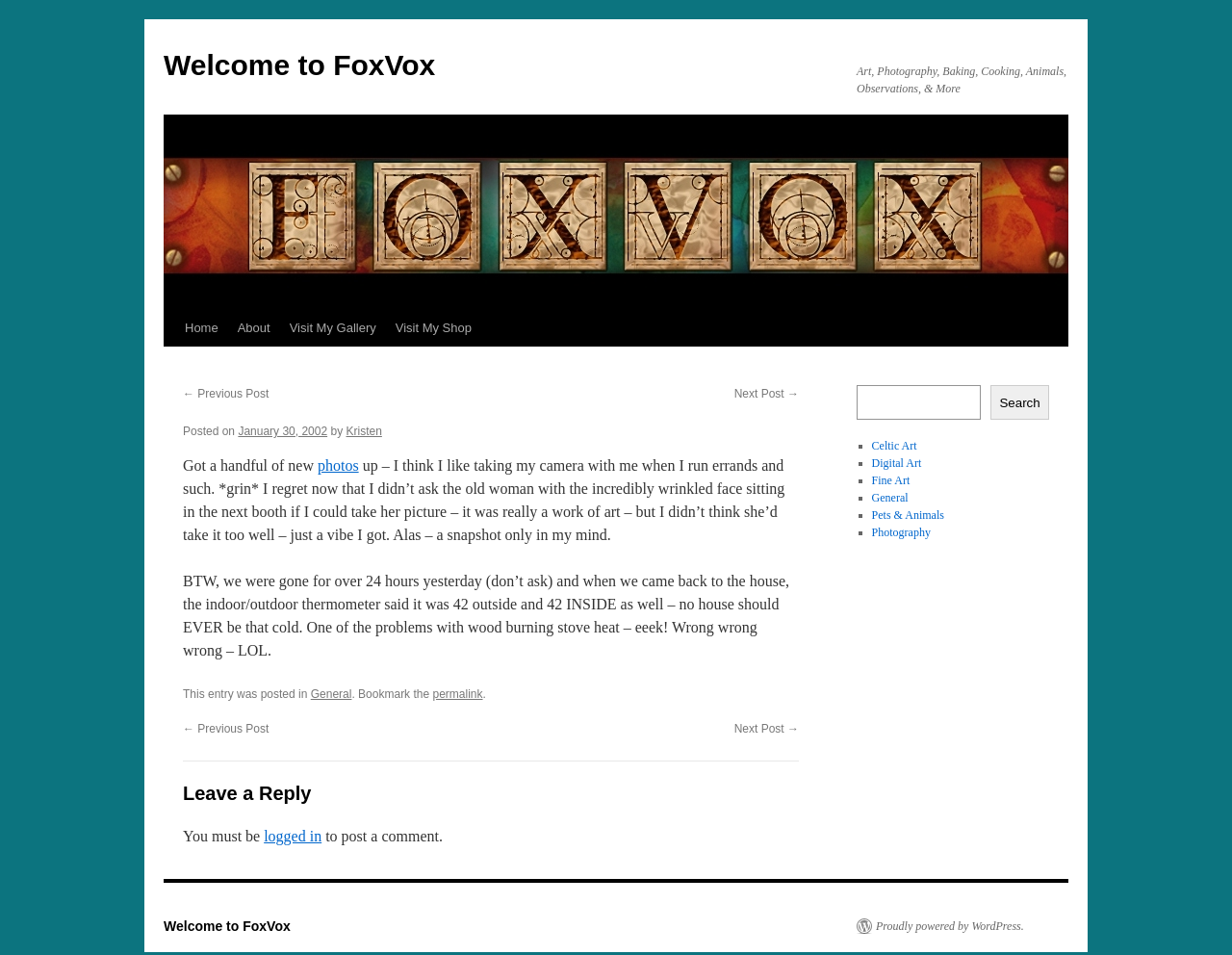What is the date of the blog post?
Respond to the question with a single word or phrase according to the image.

January 30, 2002